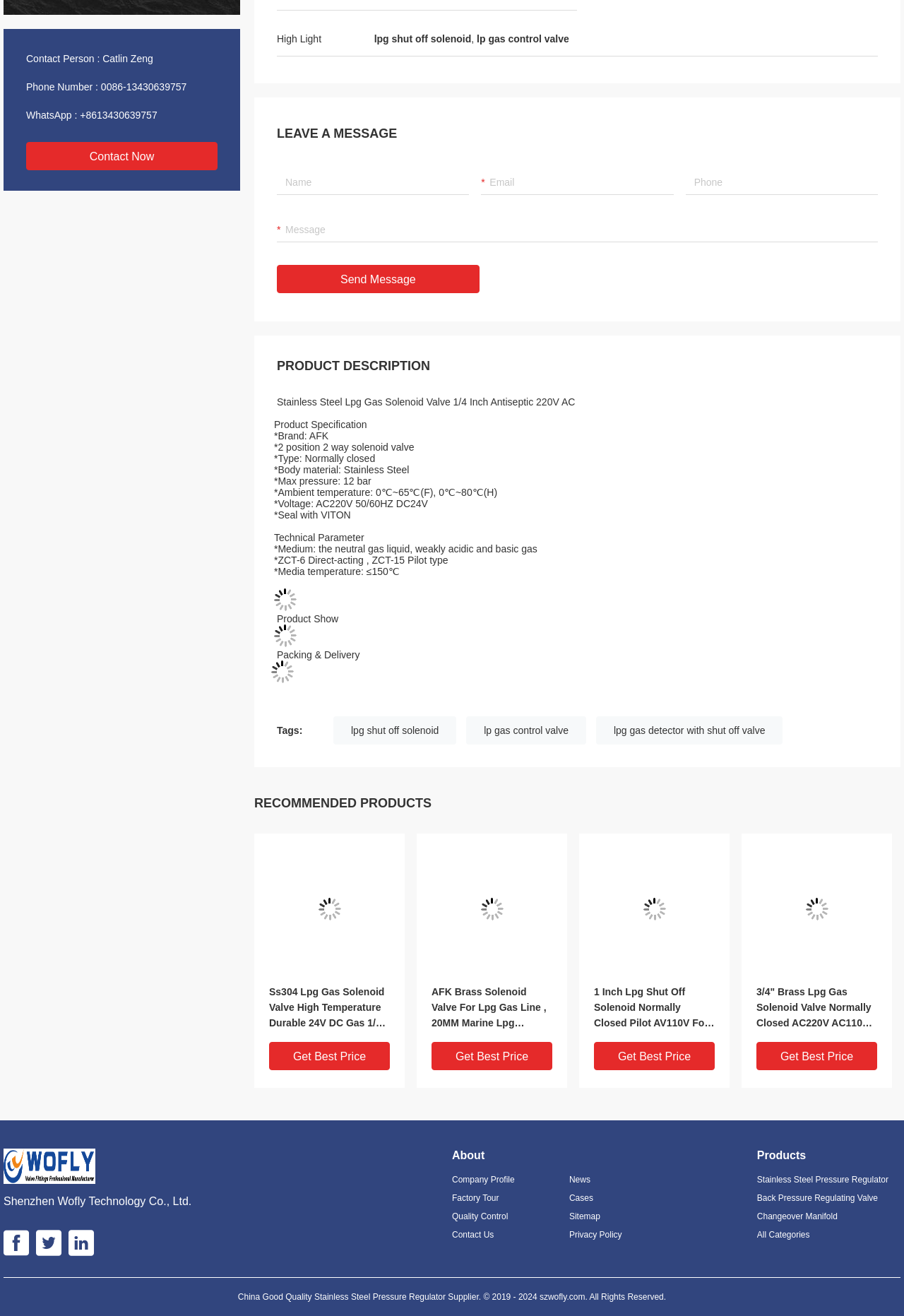Find the bounding box coordinates for the area that should be clicked to accomplish the instruction: "Contact Now".

[0.029, 0.108, 0.241, 0.129]